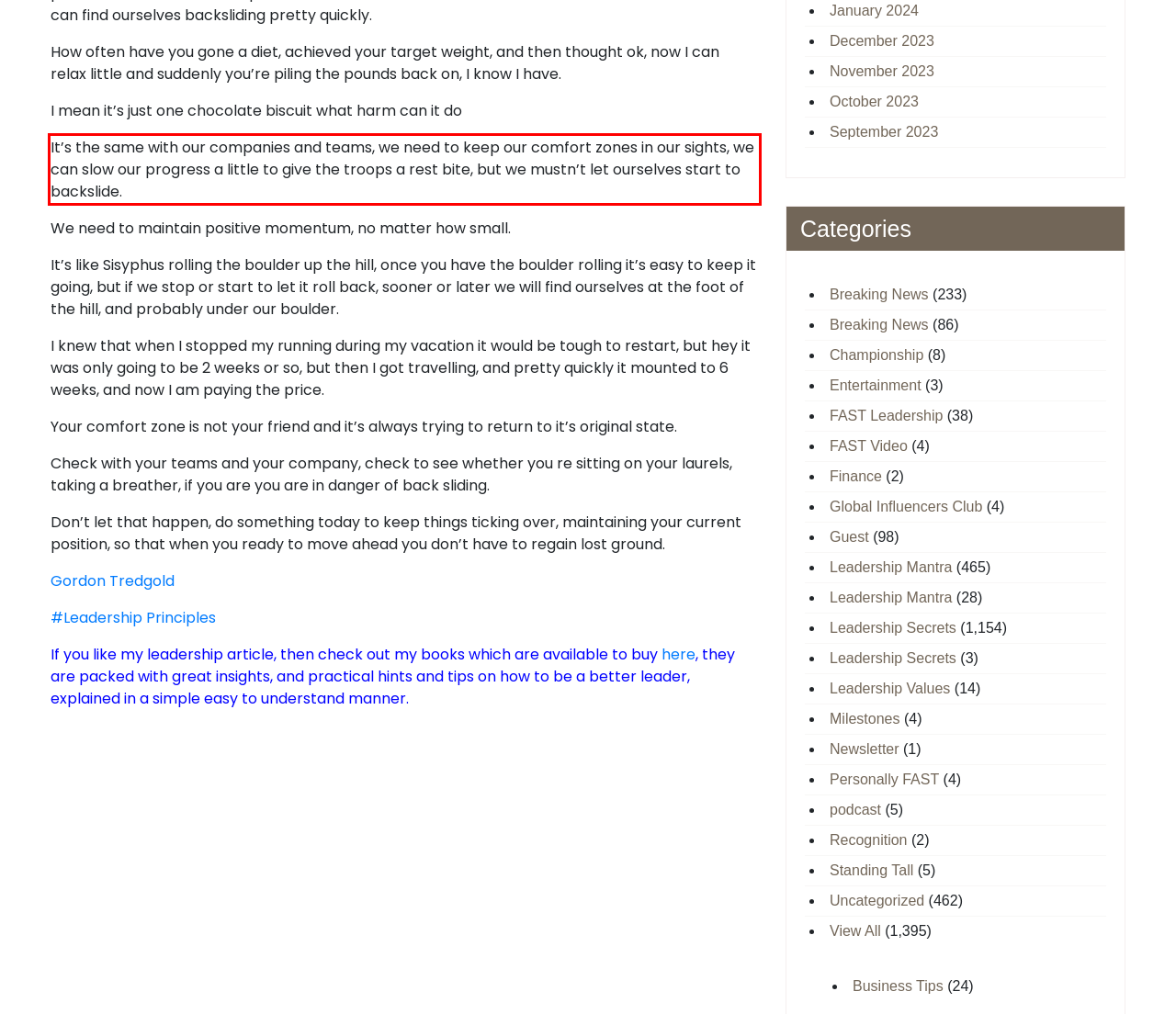Please perform OCR on the text content within the red bounding box that is highlighted in the provided webpage screenshot.

It’s the same with our companies and teams, we need to keep our comfort zones in our sights, we can slow our progress a little to give the troops a rest bite, but we mustn’t let ourselves start to backslide.